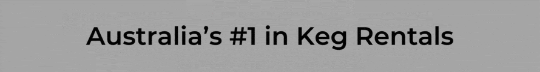Provide a comprehensive description of the image.

The image prominently displays the text "Australia's #1 in Keg Rentals" in bold, large font against a subtle, neutral grey background. This striking caption conveys a strong message about the company's leading position in the keg rental market within Australia, emphasizing their reputation and commitment to quality service in this sector. The design of the image is simple yet effective, making it easily readable and visually appealing, suitable for promoting the business's offerings.